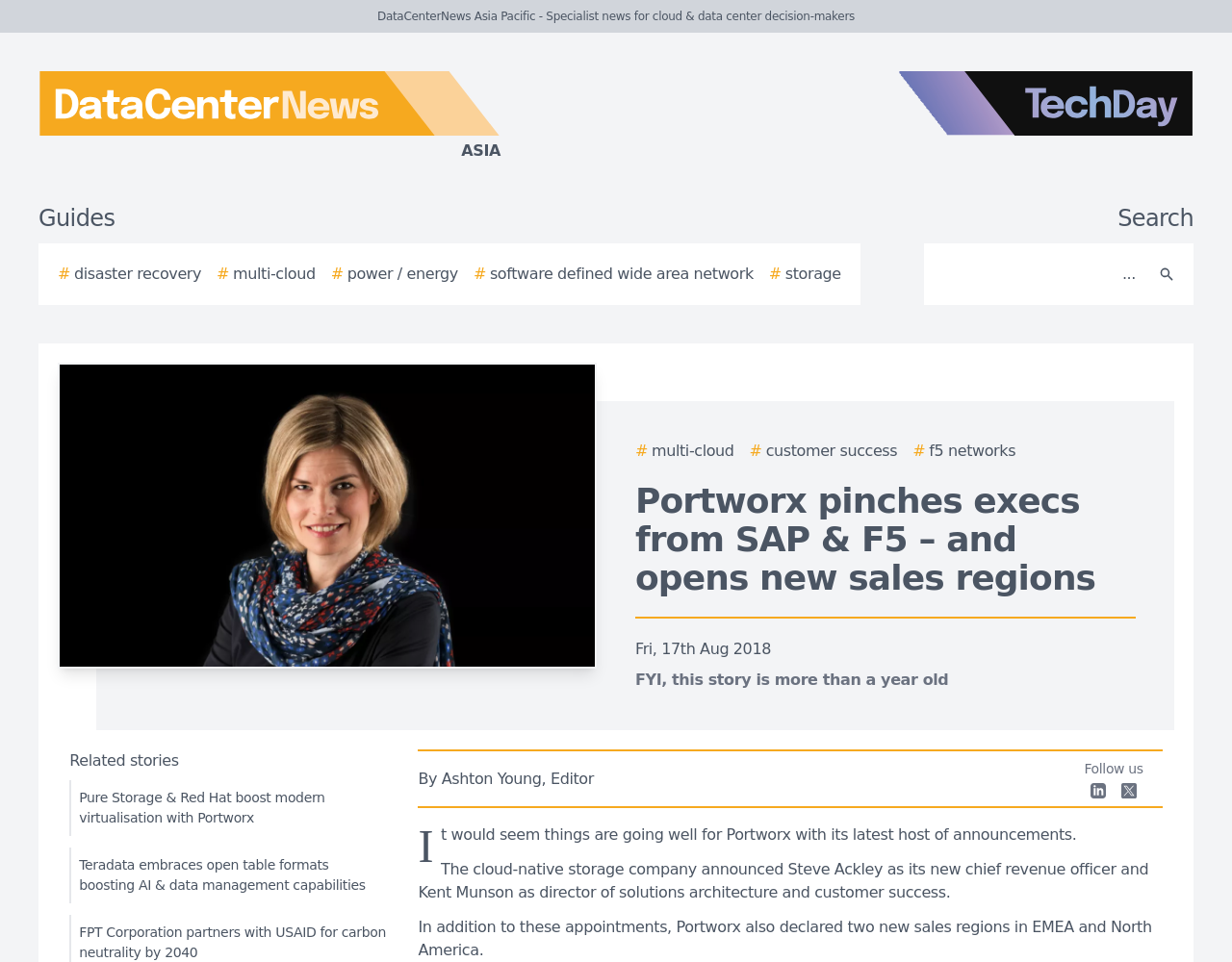Find the bounding box coordinates for the area that must be clicked to perform this action: "Read the story about Portworx pinches execs from SAP & F5".

[0.516, 0.5, 0.889, 0.621]